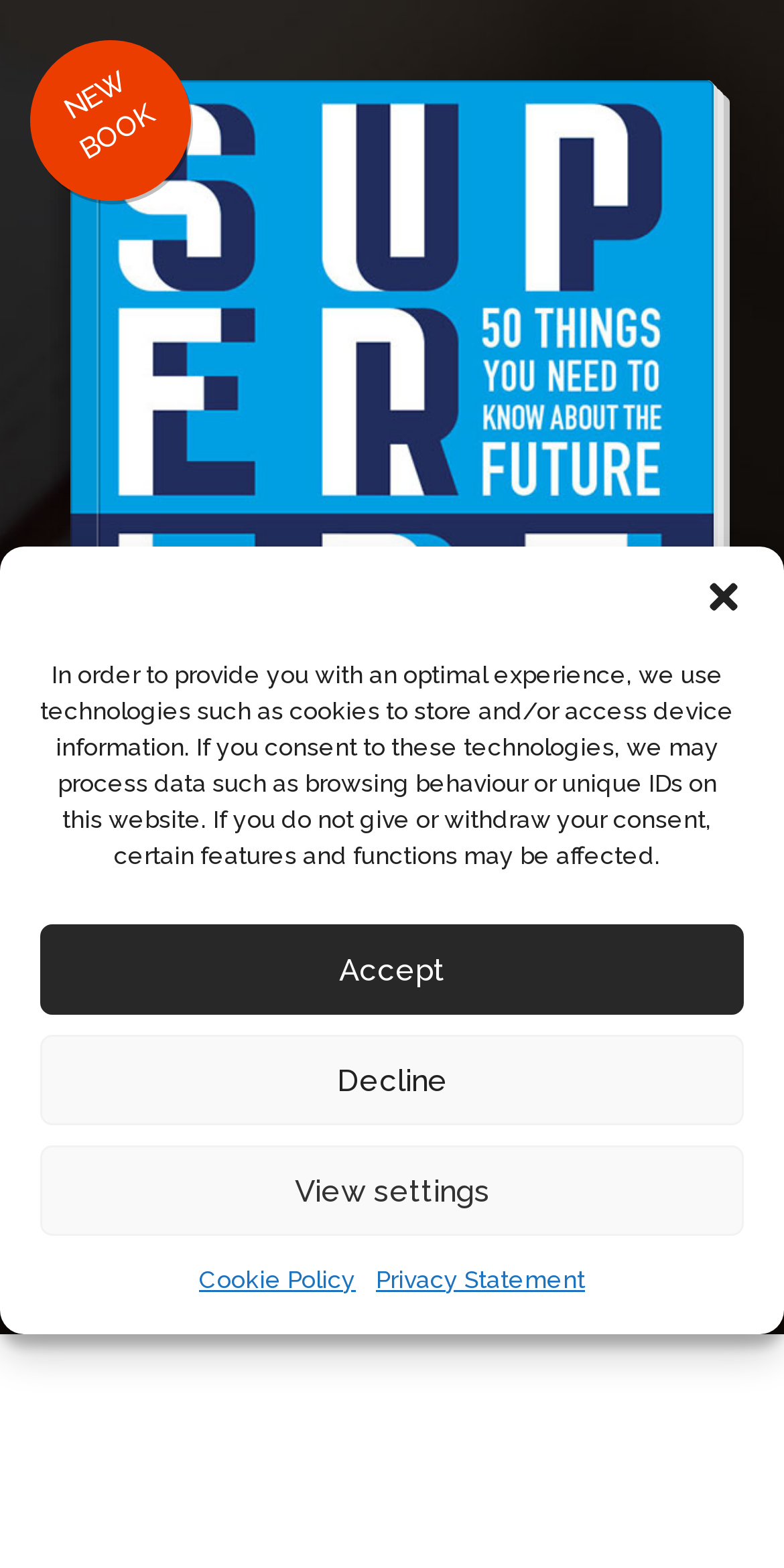What is the purpose of the technologies used on this website?
Based on the image, respond with a single word or phrase.

To provide an optimal experience